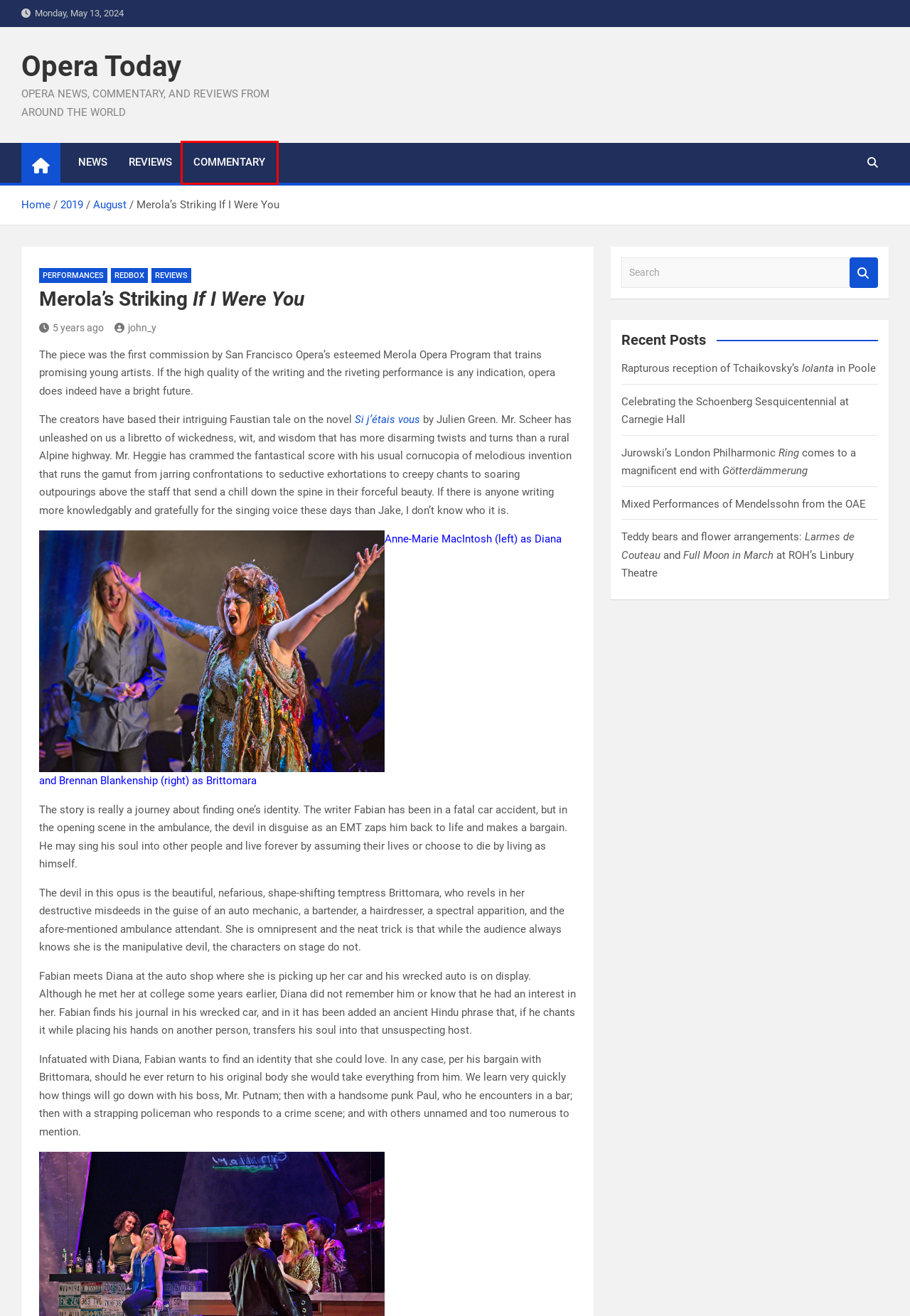You have received a screenshot of a webpage with a red bounding box indicating a UI element. Please determine the most fitting webpage description that matches the new webpage after clicking on the indicated element. The choices are:
A. Mixed Performances of Mendelssohn from the OAE – Opera Today
B. Celebrating the Schoenberg Sesquicentennial at Carnegie Hall – Opera Today
C. News – Opera Today
D. Reviews – Opera Today
E. Performances – Opera Today
F. Commentary – Opera Today
G. 2019 – Opera Today
H. Opera Today – OPERA NEWS, COMMENTARY, AND REVIEWS FROM AROUND THE WORLD

F